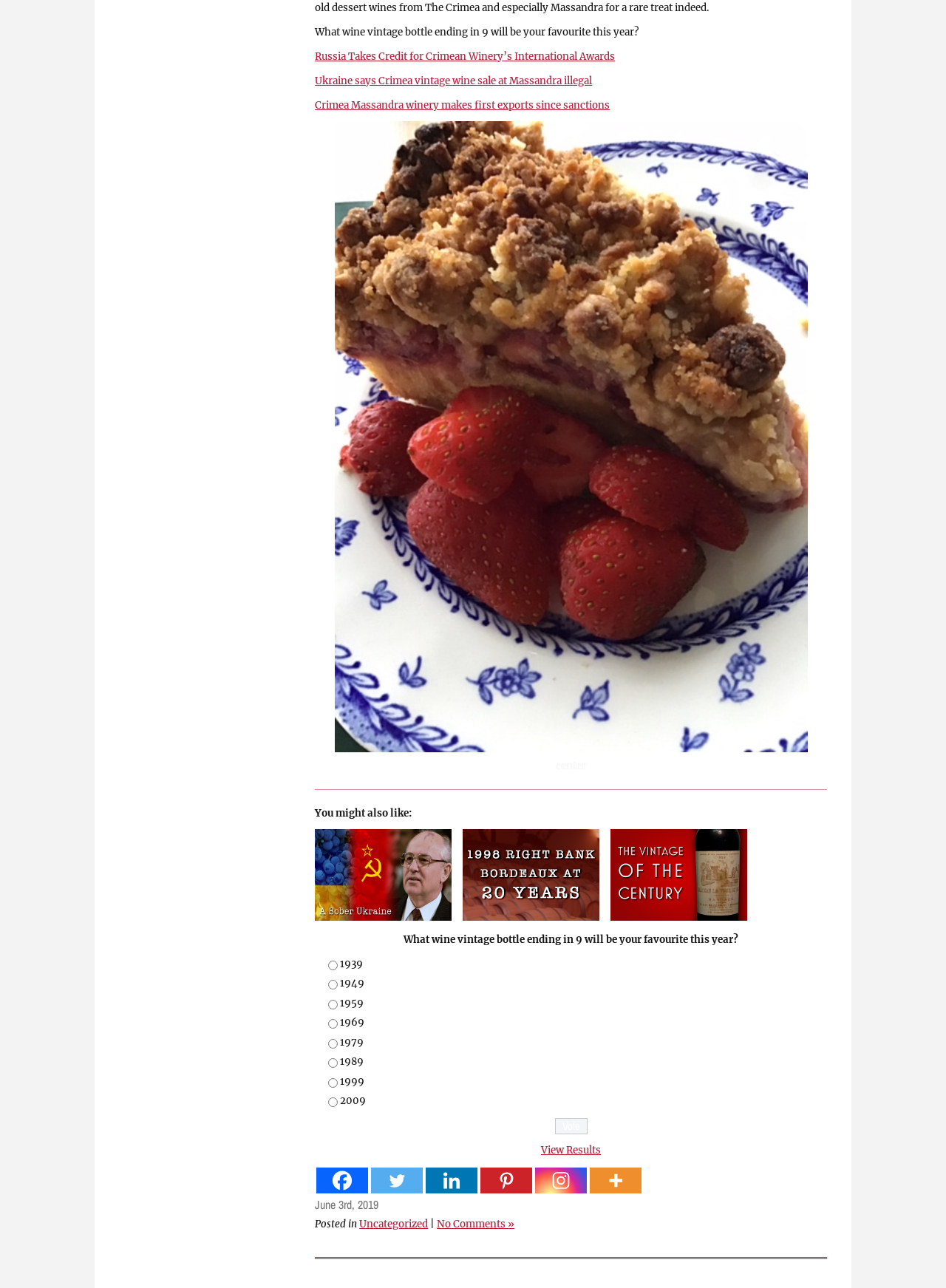What is the most recent month listed?
Give a thorough and detailed response to the question.

I looked at the list of months and years on the webpage and found that the most recent one is June 2020, which is at the top of the list.